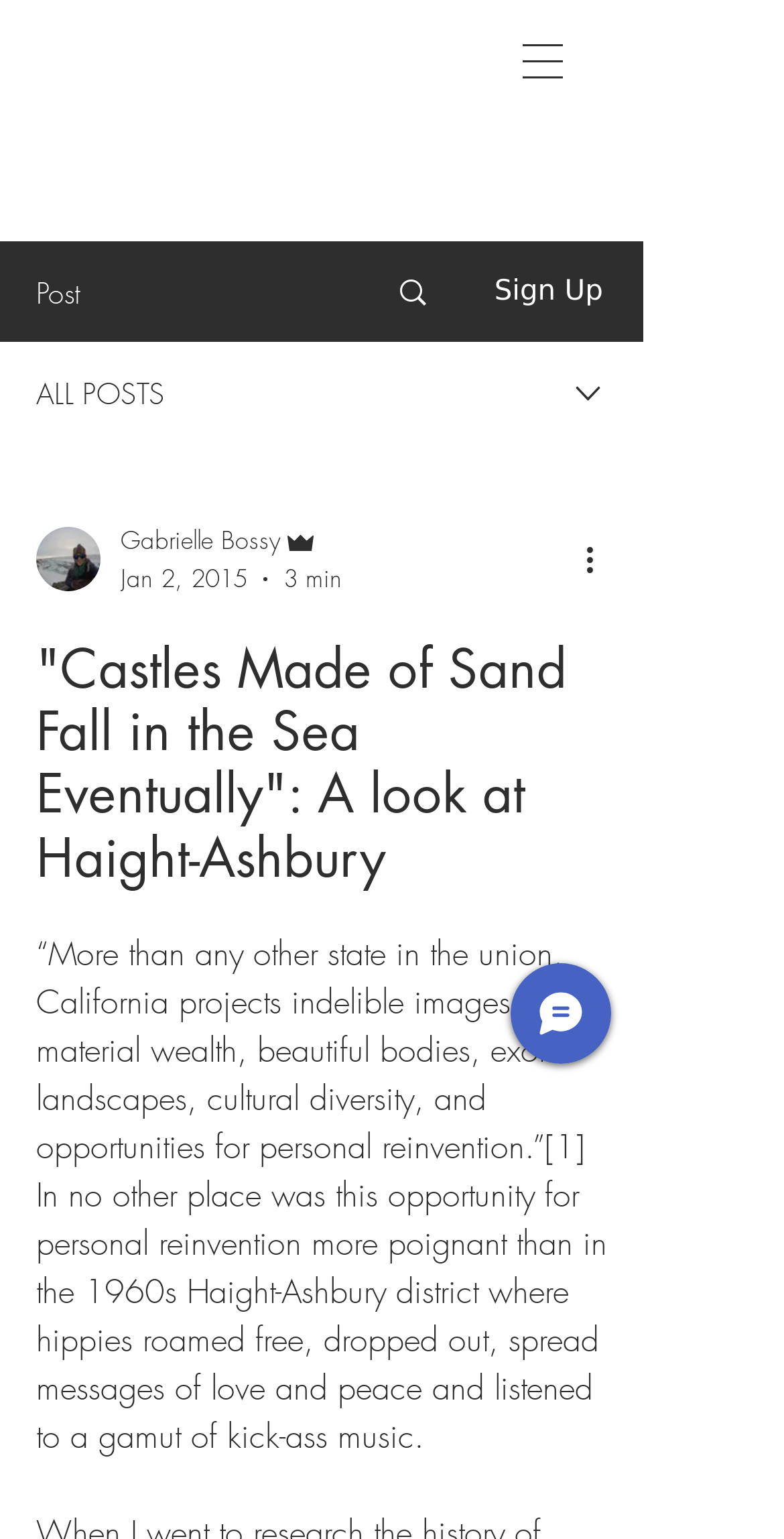Find the bounding box coordinates corresponding to the UI element with the description: "Reviews (0)". The coordinates should be formatted as [left, top, right, bottom], with values as floats between 0 and 1.

None